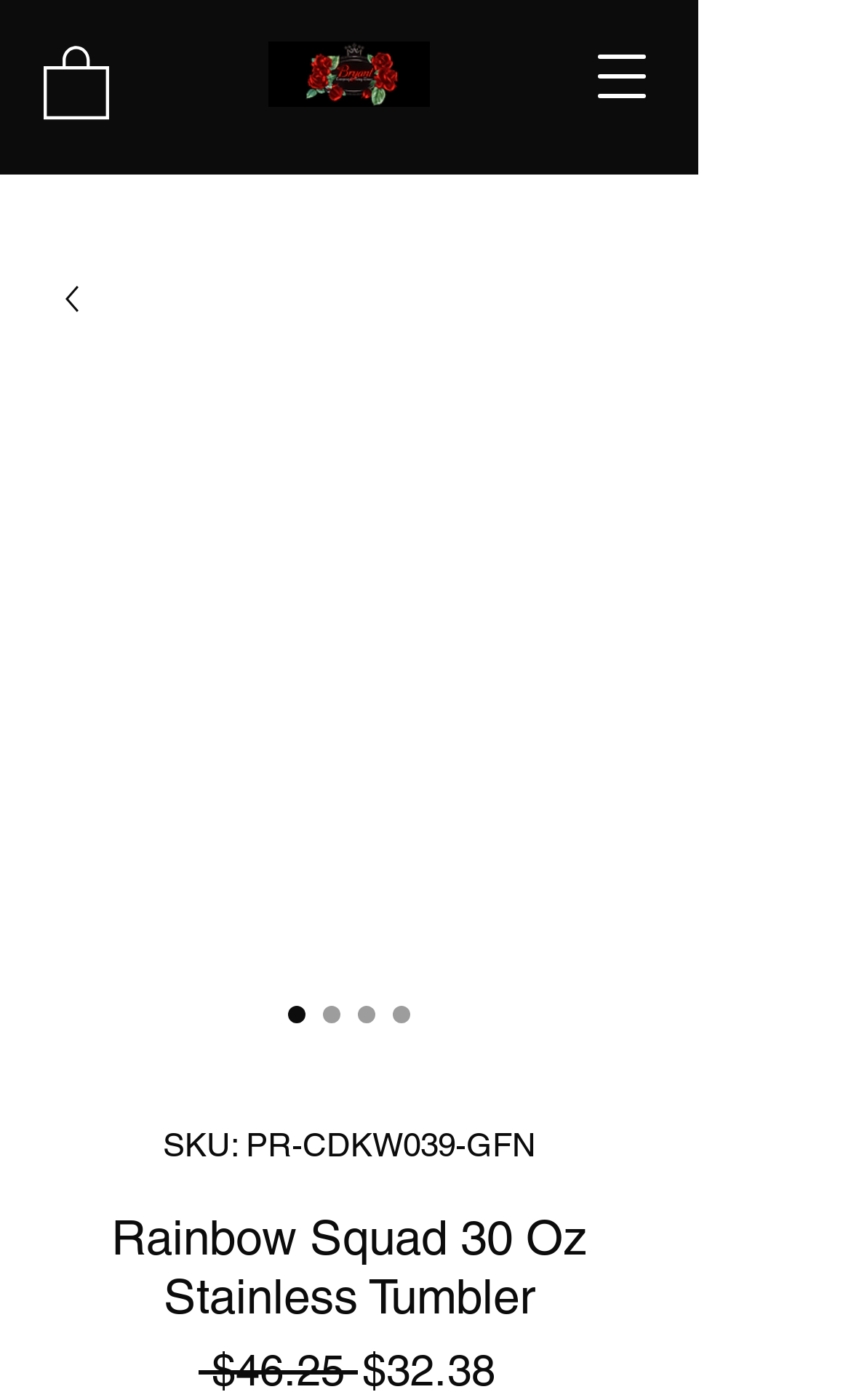How many radio buttons are there?
Please answer the question with as much detail as possible using the screenshot.

I counted the number of radio buttons by looking at the radio elements with the same description 'Rainbow Squad 30 Oz Stainless Tumbler' located at the middle of the page.